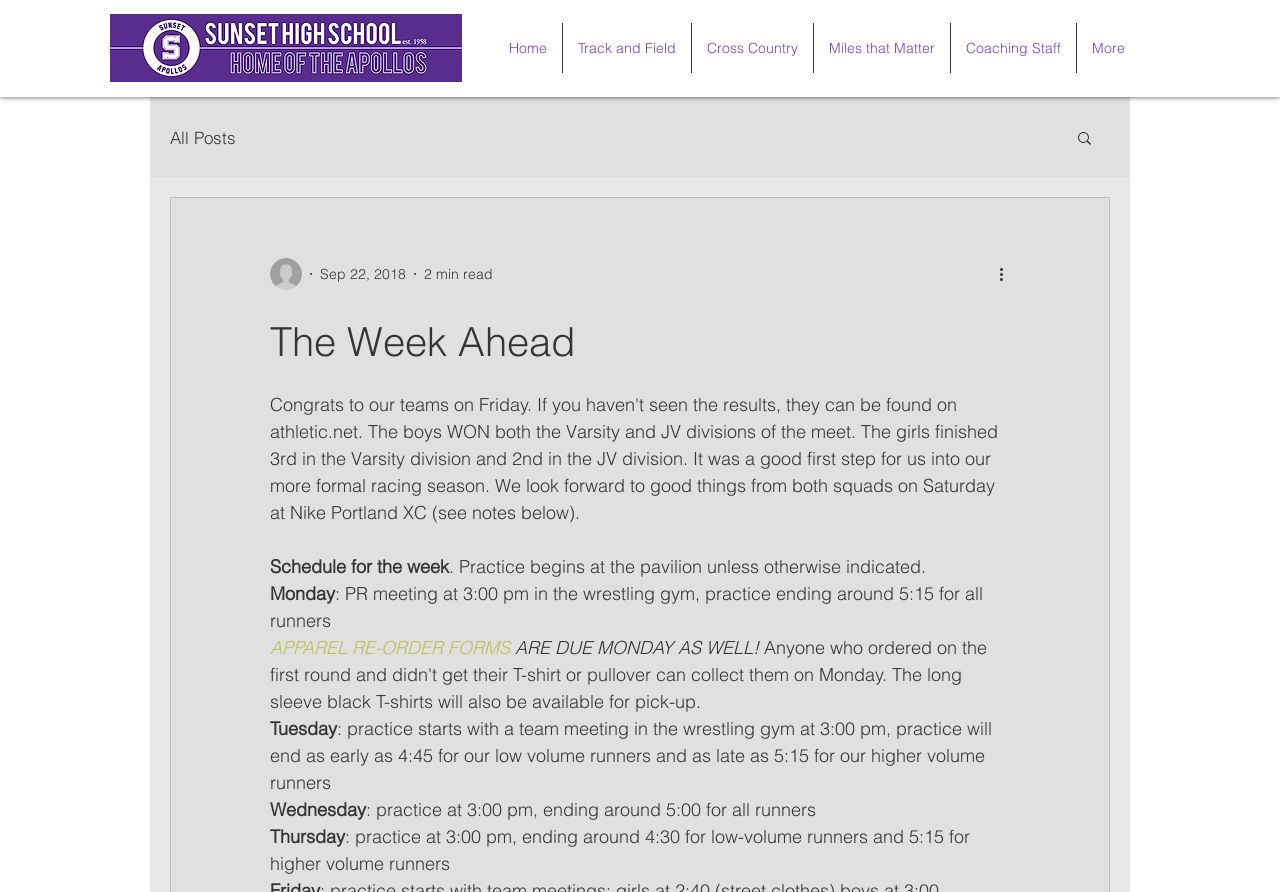Locate the bounding box coordinates of the element that needs to be clicked to carry out the instruction: "Search for something". The coordinates should be given as four float numbers ranging from 0 to 1, i.e., [left, top, right, bottom].

[0.84, 0.145, 0.855, 0.168]